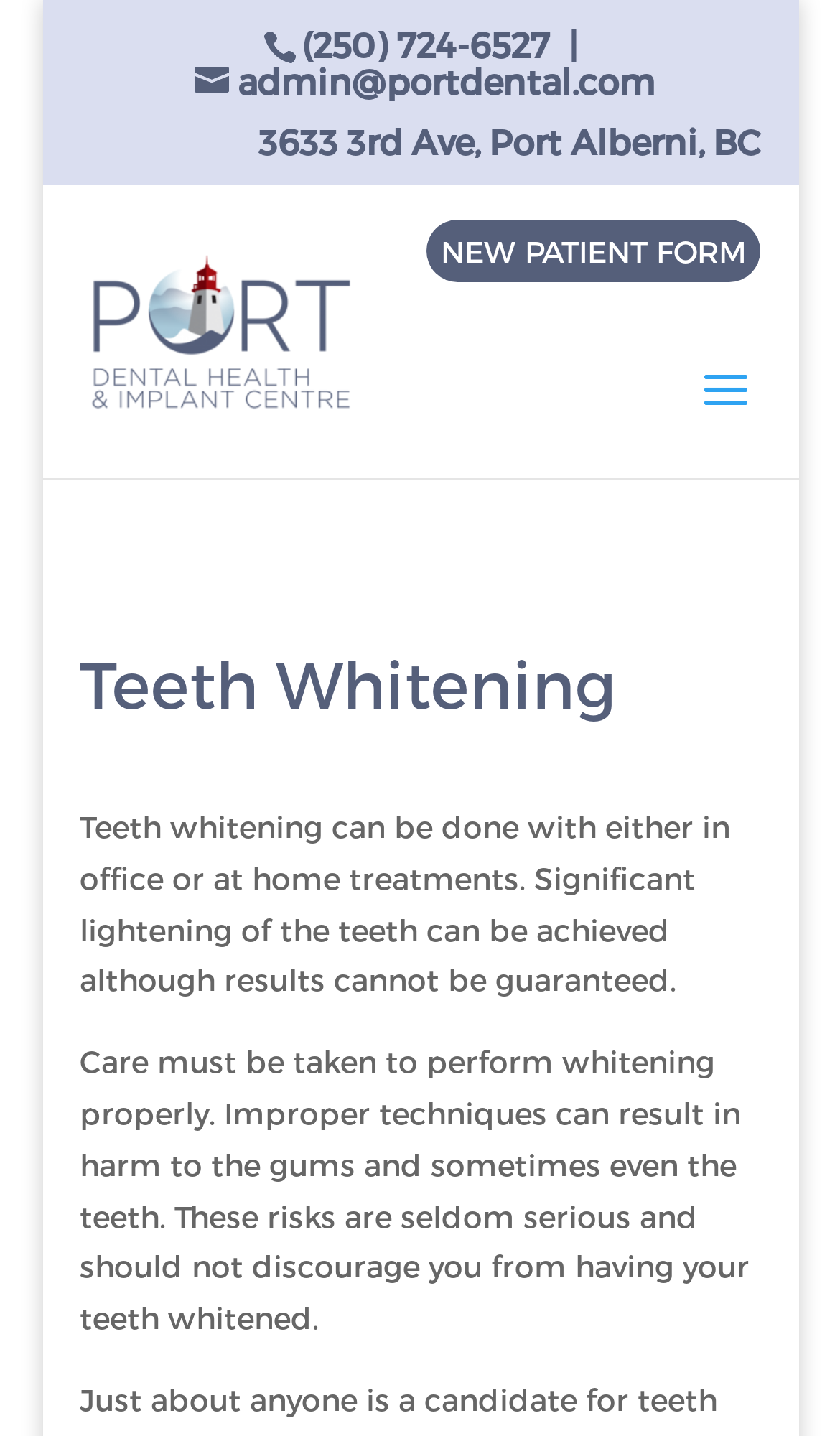Detail the various sections and features of the webpage.

The webpage is about cosmetic dental services, specifically teeth whitening, offered by Port Dental Centre. At the top right corner, there are three links: a phone number, an email address, and a physical address. Below these links, there is a logo of Port Dental, accompanied by a link to the dental centre's homepage.

In the middle of the page, there is a search bar with a search box and a label "Search for:". On the left side of the search bar, there is a link to a new patient form. 

The main content of the page is divided into two sections. The first section has a heading "Teeth Whitening" and a paragraph of text that explains the teeth whitening process, including the two options of in-office and at-home treatments. The second section has another paragraph of text that discusses the importance of proper techniques in teeth whitening to avoid harm to the gums and teeth.